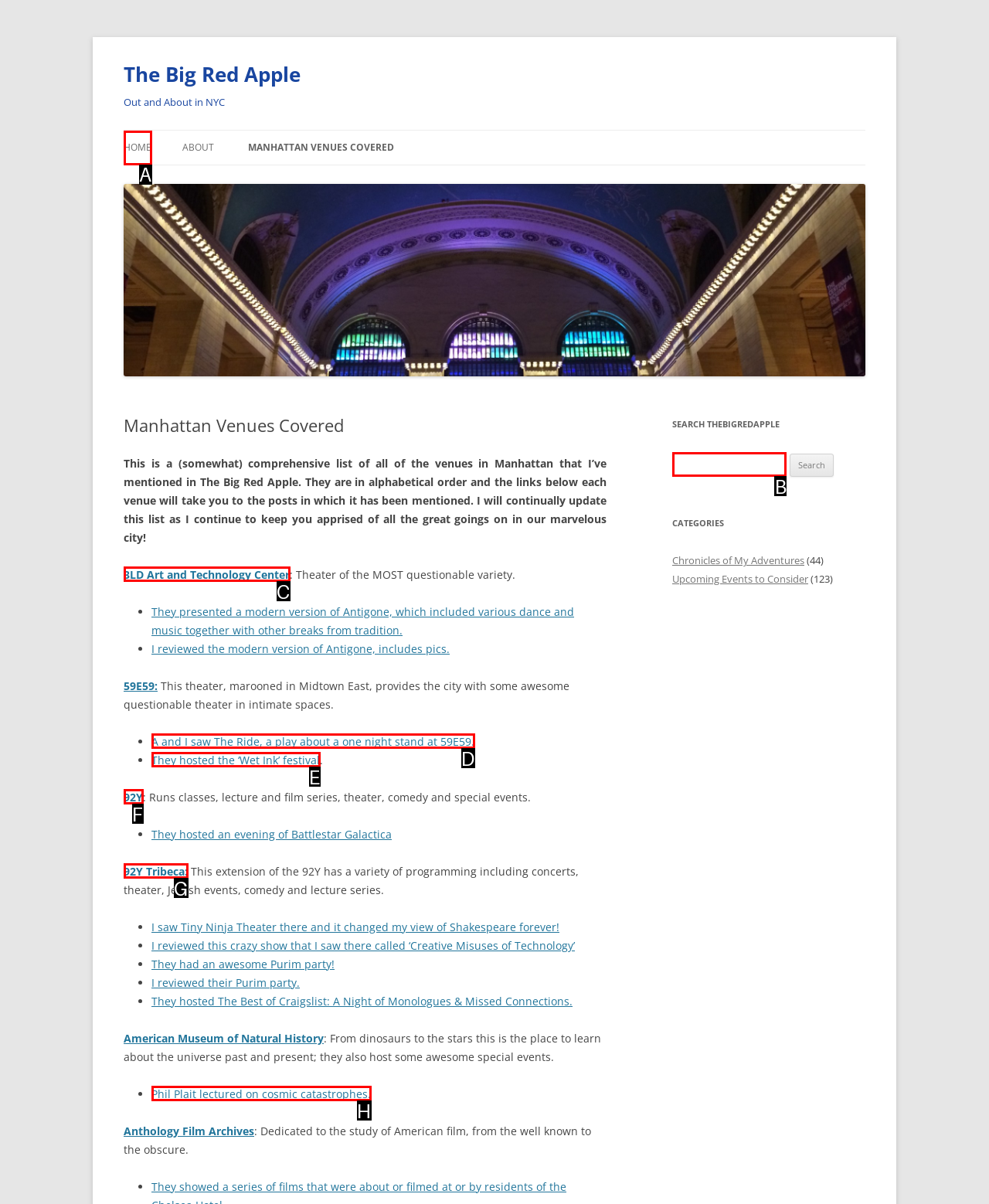To complete the task: Search for something, select the appropriate UI element to click. Respond with the letter of the correct option from the given choices.

B